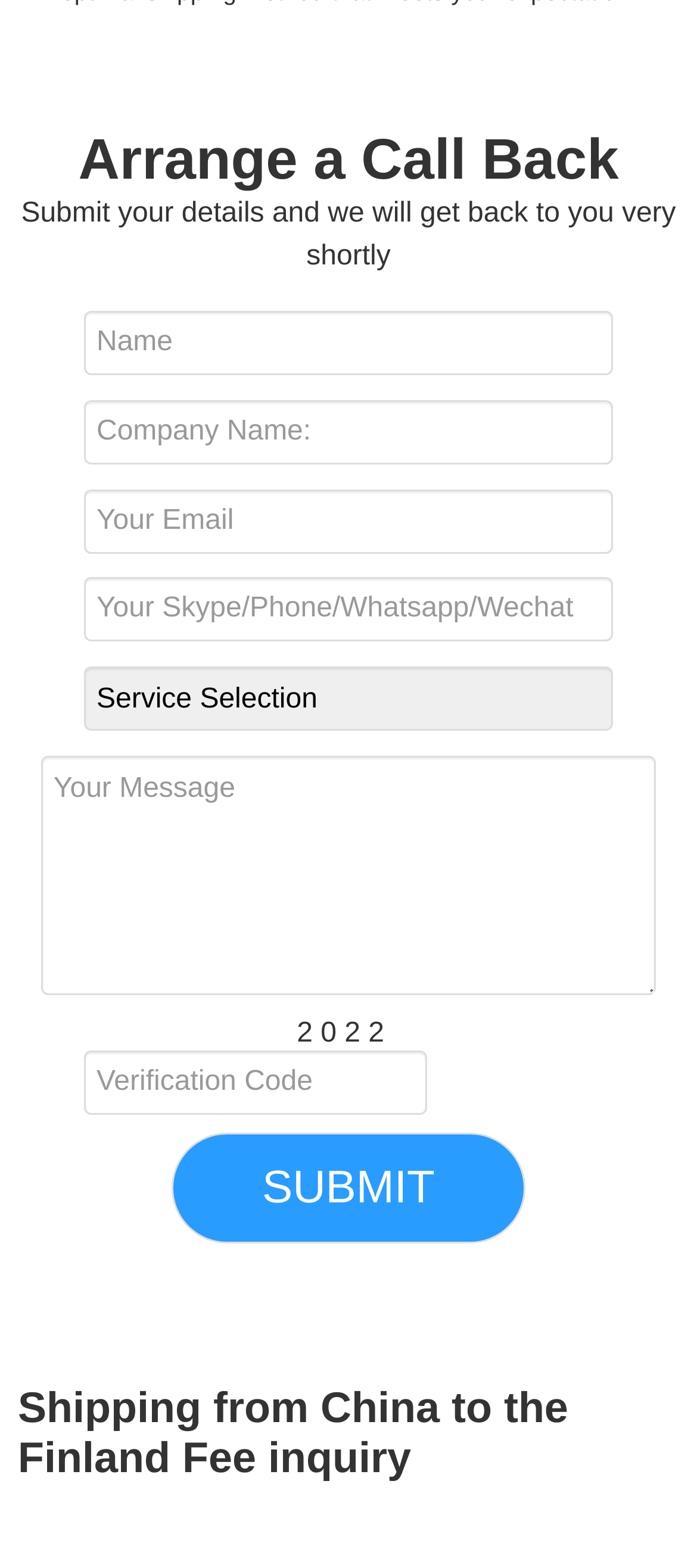How many text fields are in the form?
Relying on the image, give a concise answer in one word or a brief phrase.

6